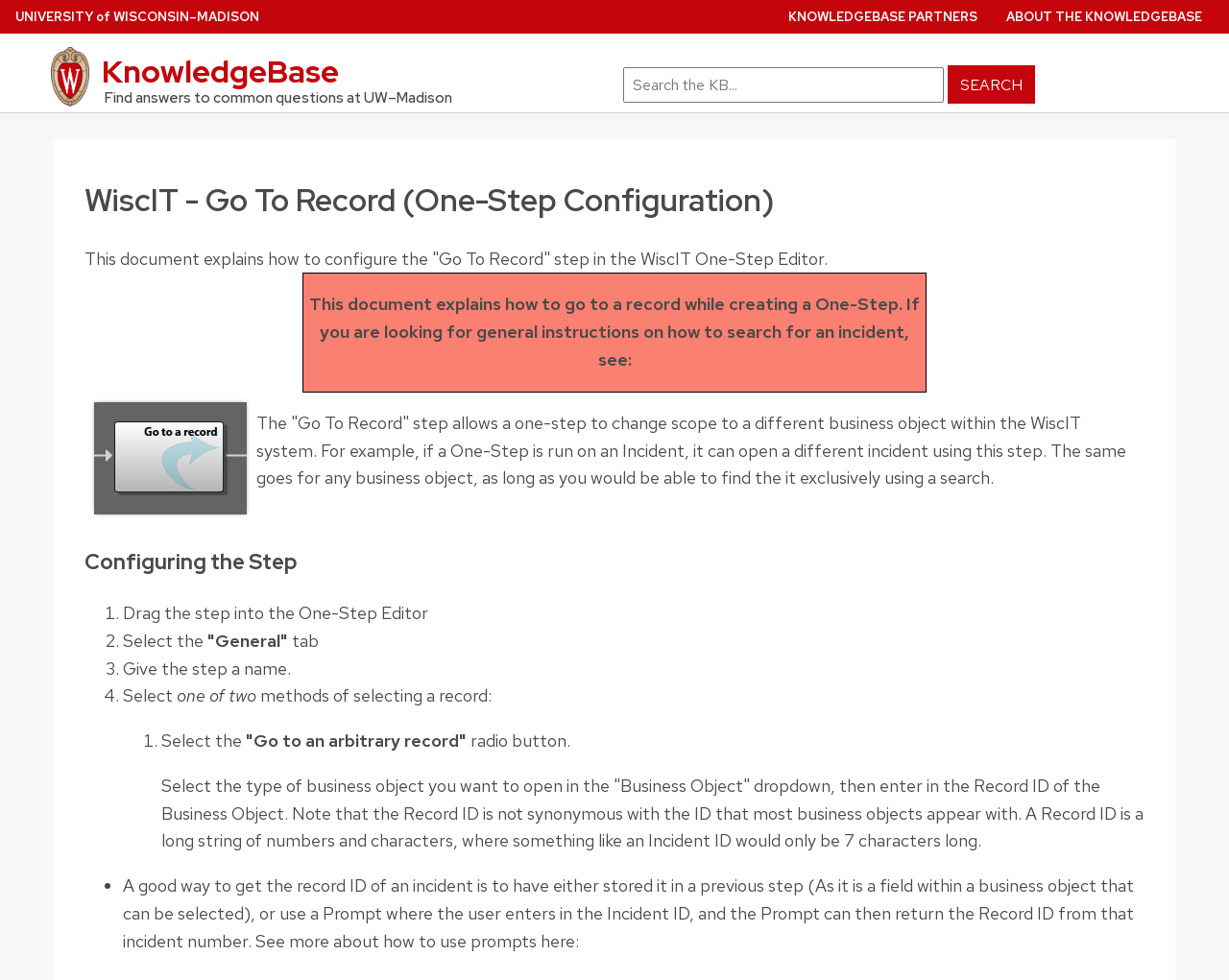What is the purpose of the 'Go To Record' step?
Could you give a comprehensive explanation in response to this question?

According to the webpage, the 'Go To Record' step allows a one-step to change scope to a different business object within the WiscIT system. For example, if a One-Step is run on an Incident, it can open a different incident using this step.